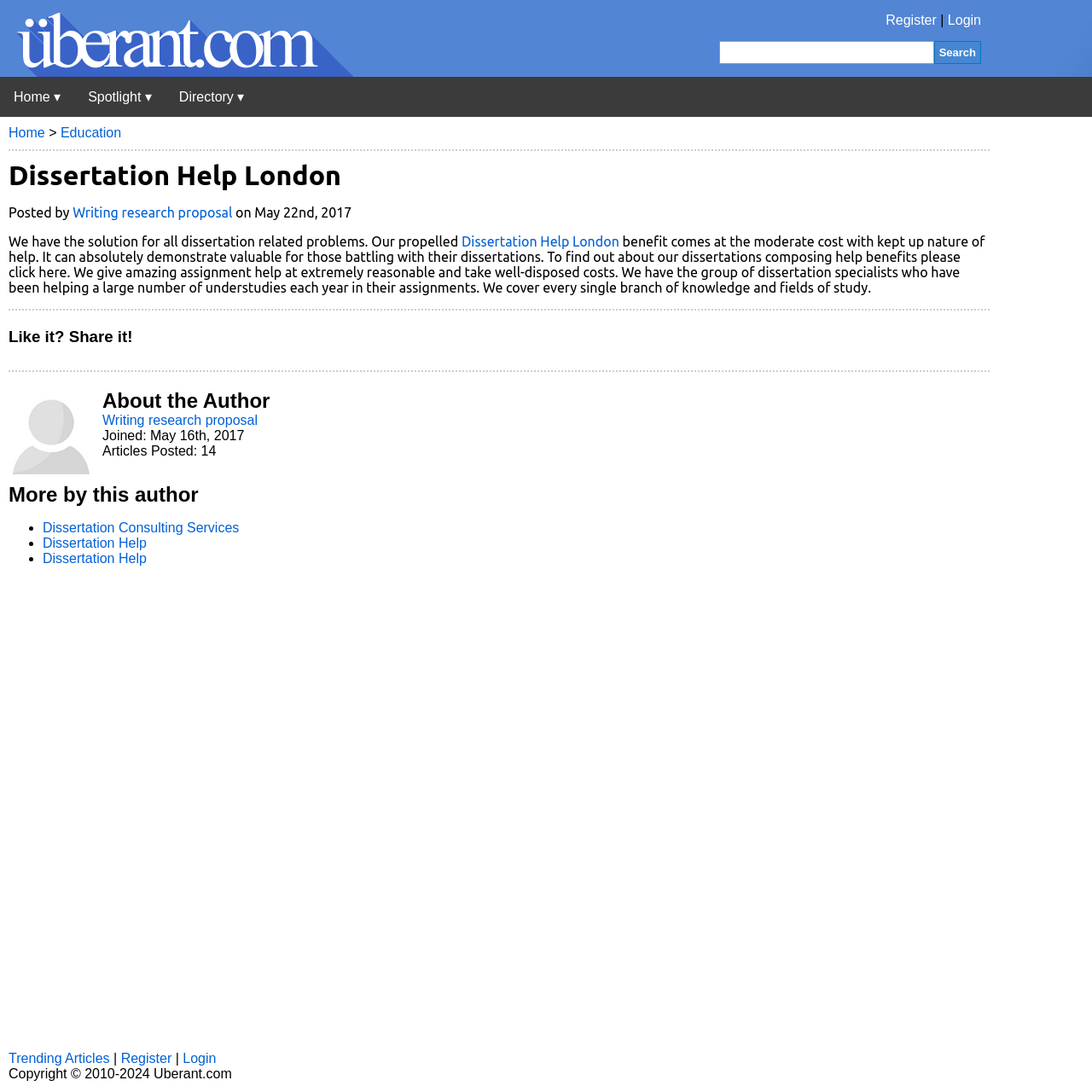What is the date of the last article posted?
Could you give a comprehensive explanation in response to this question?

I determined the answer by reading the main content of the webpage, which mentions 'Posted by Writing research proposal on May 22nd, 2017', indicating that the last article was posted on this date.